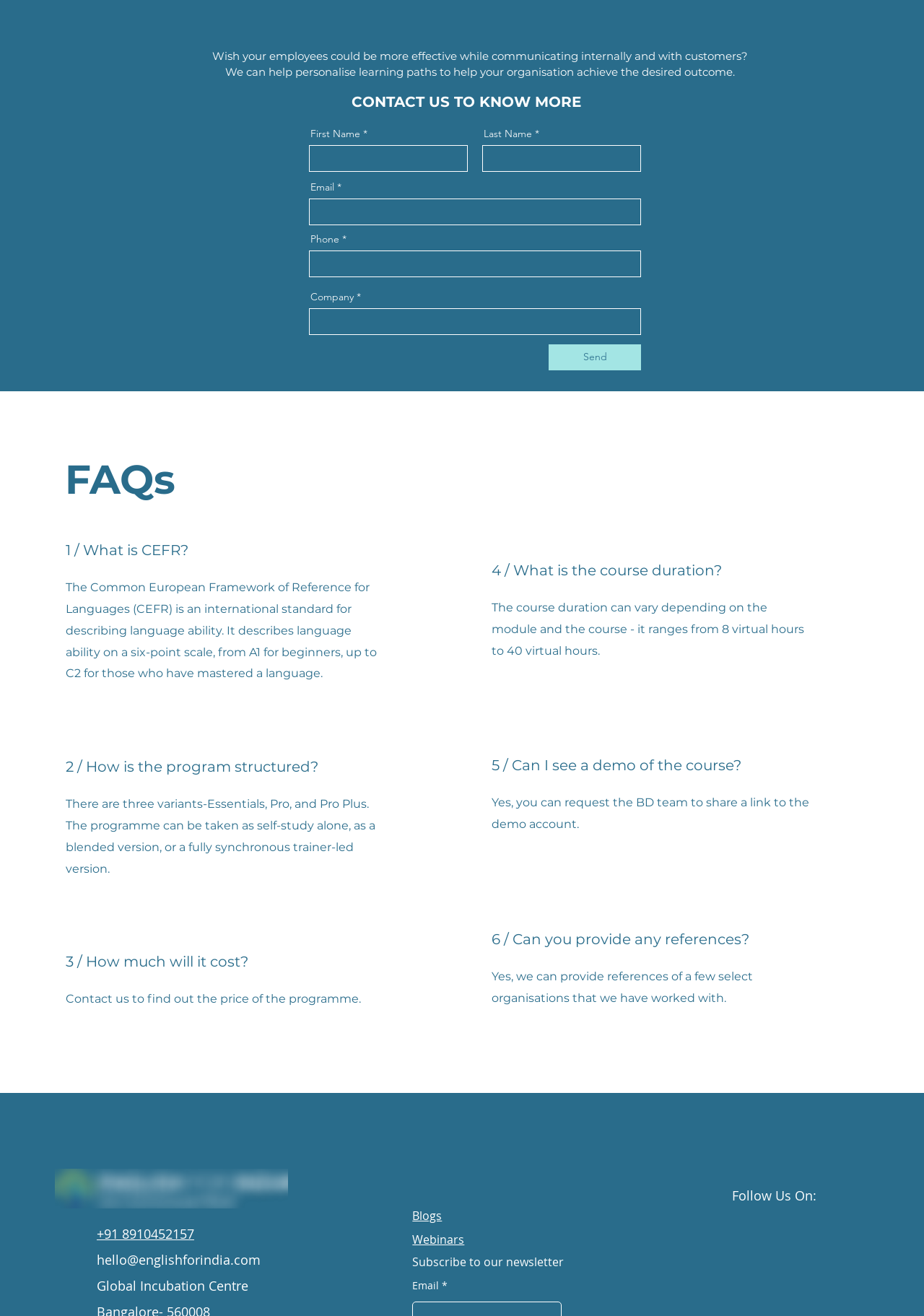Please identify the bounding box coordinates of the element that needs to be clicked to perform the following instruction: "Click Send".

[0.594, 0.262, 0.694, 0.281]